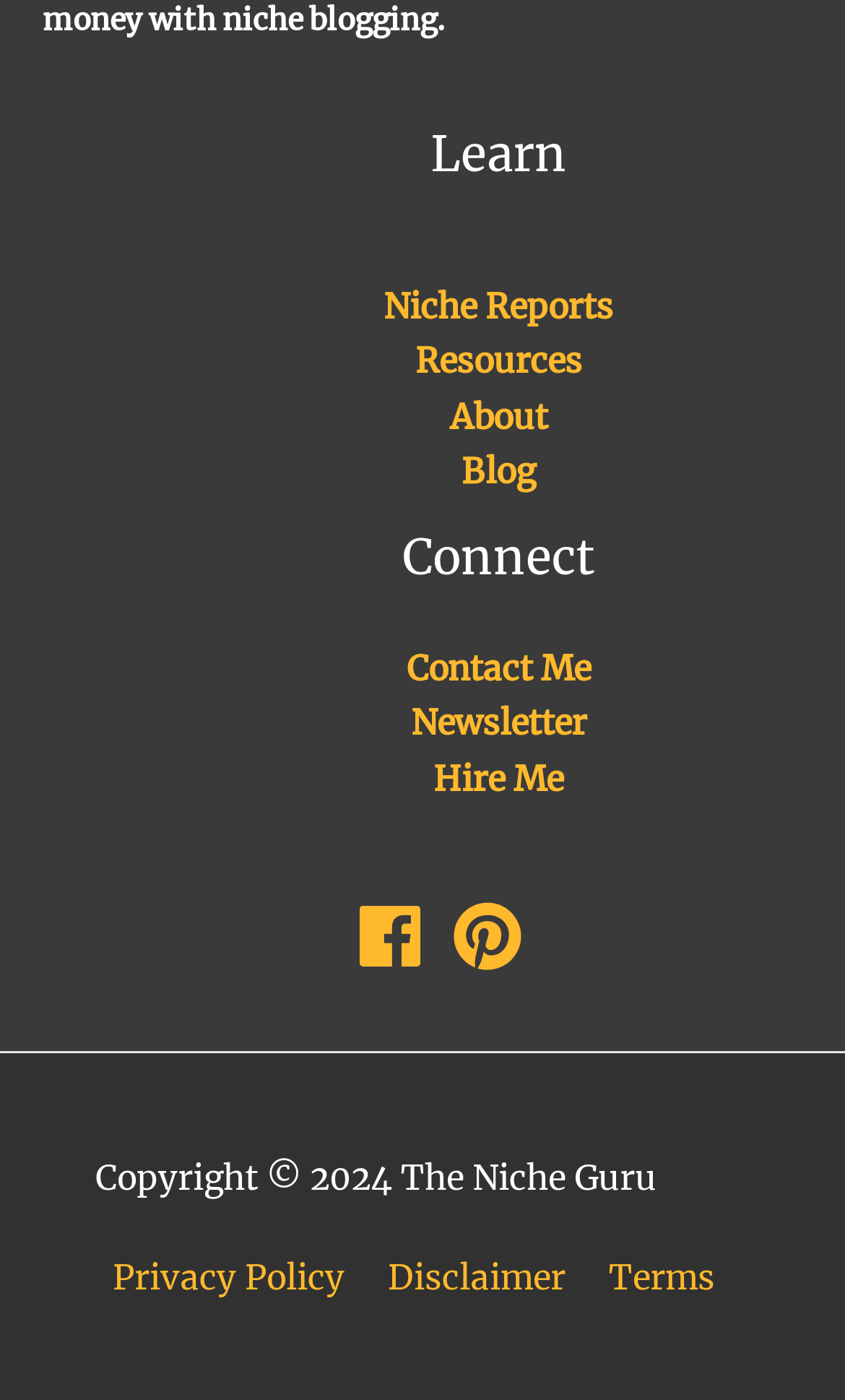Indicate the bounding box coordinates of the element that must be clicked to execute the instruction: "Follow on Facebook". The coordinates should be given as four float numbers between 0 and 1, i.e., [left, top, right, bottom].

[0.42, 0.644, 0.502, 0.693]